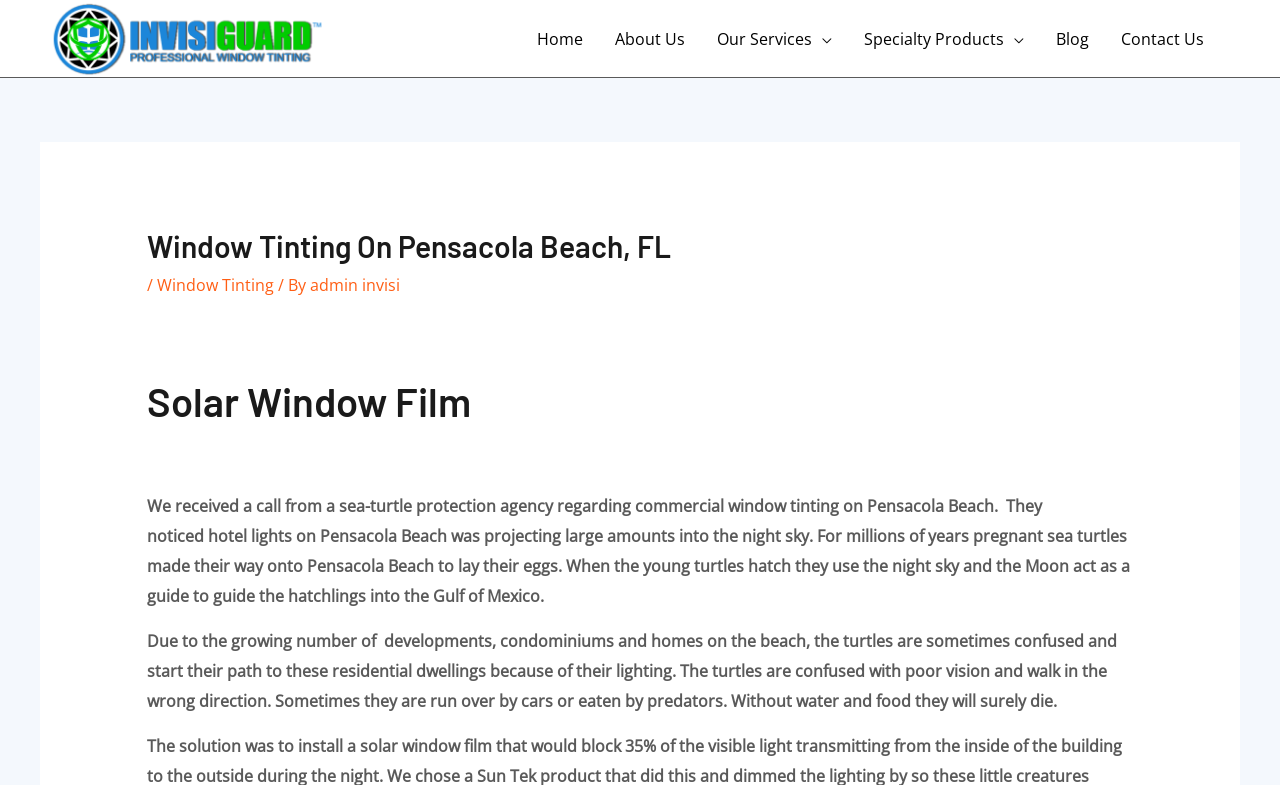Please identify the bounding box coordinates of the clickable element to fulfill the following instruction: "learn about window tinting". The coordinates should be four float numbers between 0 and 1, i.e., [left, top, right, bottom].

[0.122, 0.349, 0.214, 0.377]